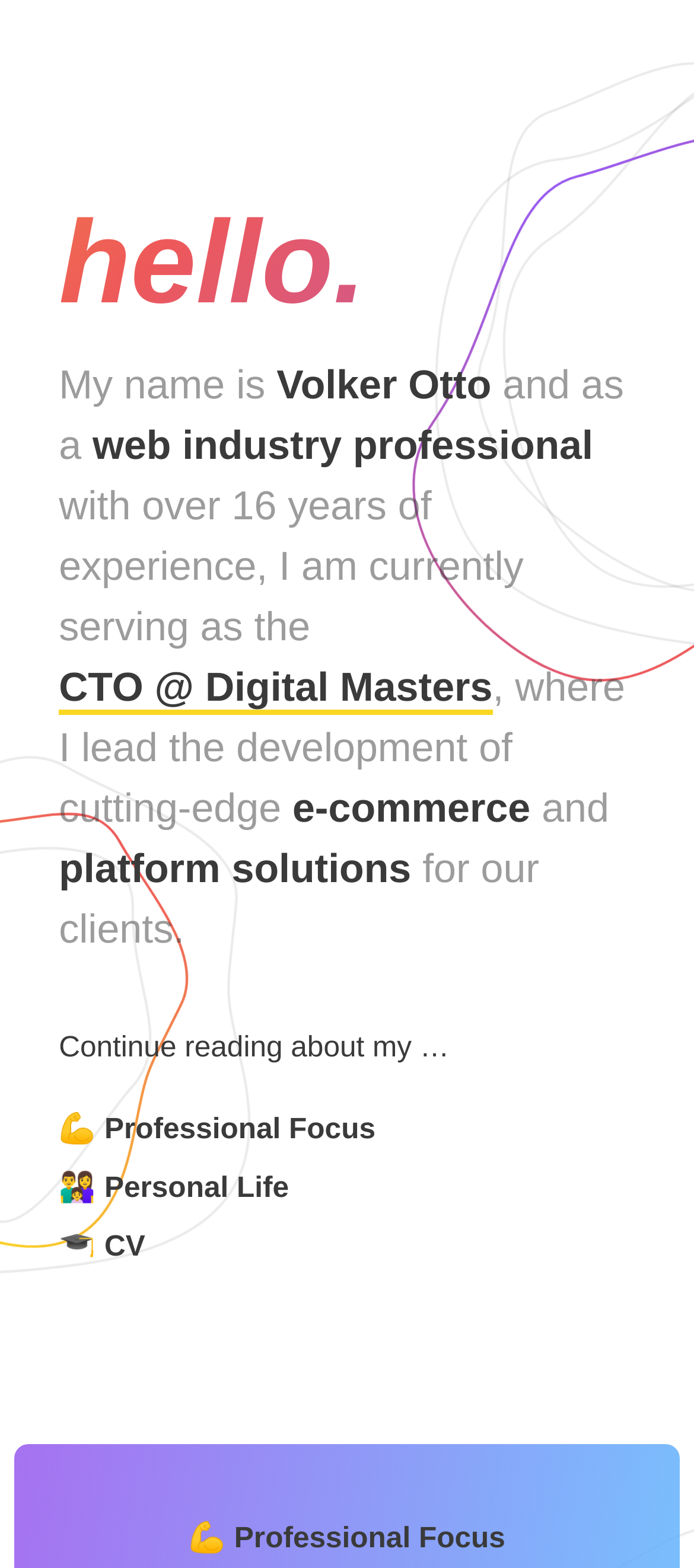Provide the bounding box coordinates for the UI element described in this sentence: "CTO @ Digital Masters". The coordinates should be four float values between 0 and 1, i.e., [left, top, right, bottom].

[0.085, 0.423, 0.71, 0.456]